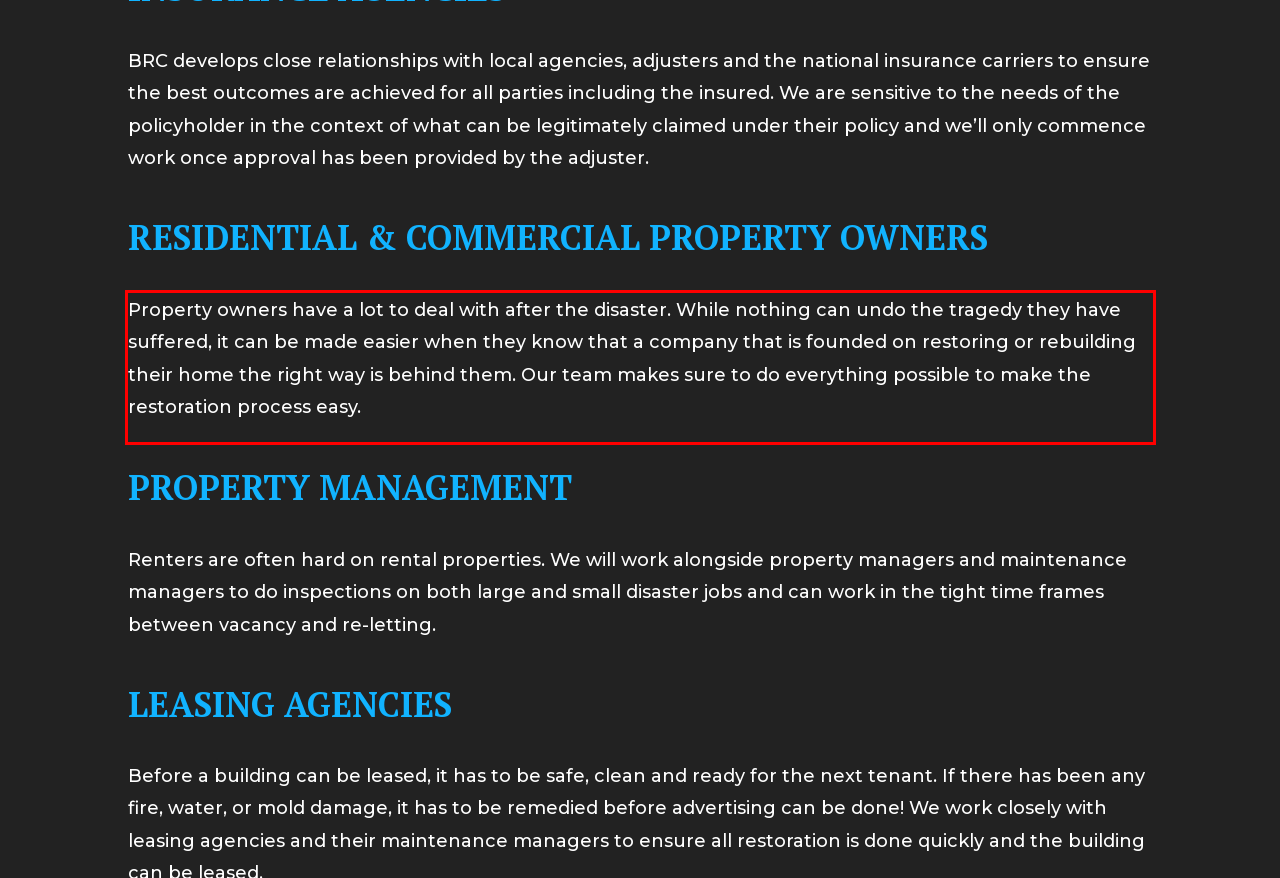Look at the screenshot of the webpage, locate the red rectangle bounding box, and generate the text content that it contains.

Property owners have a lot to deal with after the disaster. While nothing can undo the tragedy they have suffered, it can be made easier when they know that a company that is founded on restoring or rebuilding their home the right way is behind them. Our team makes sure to do everything possible to make the restoration process easy.